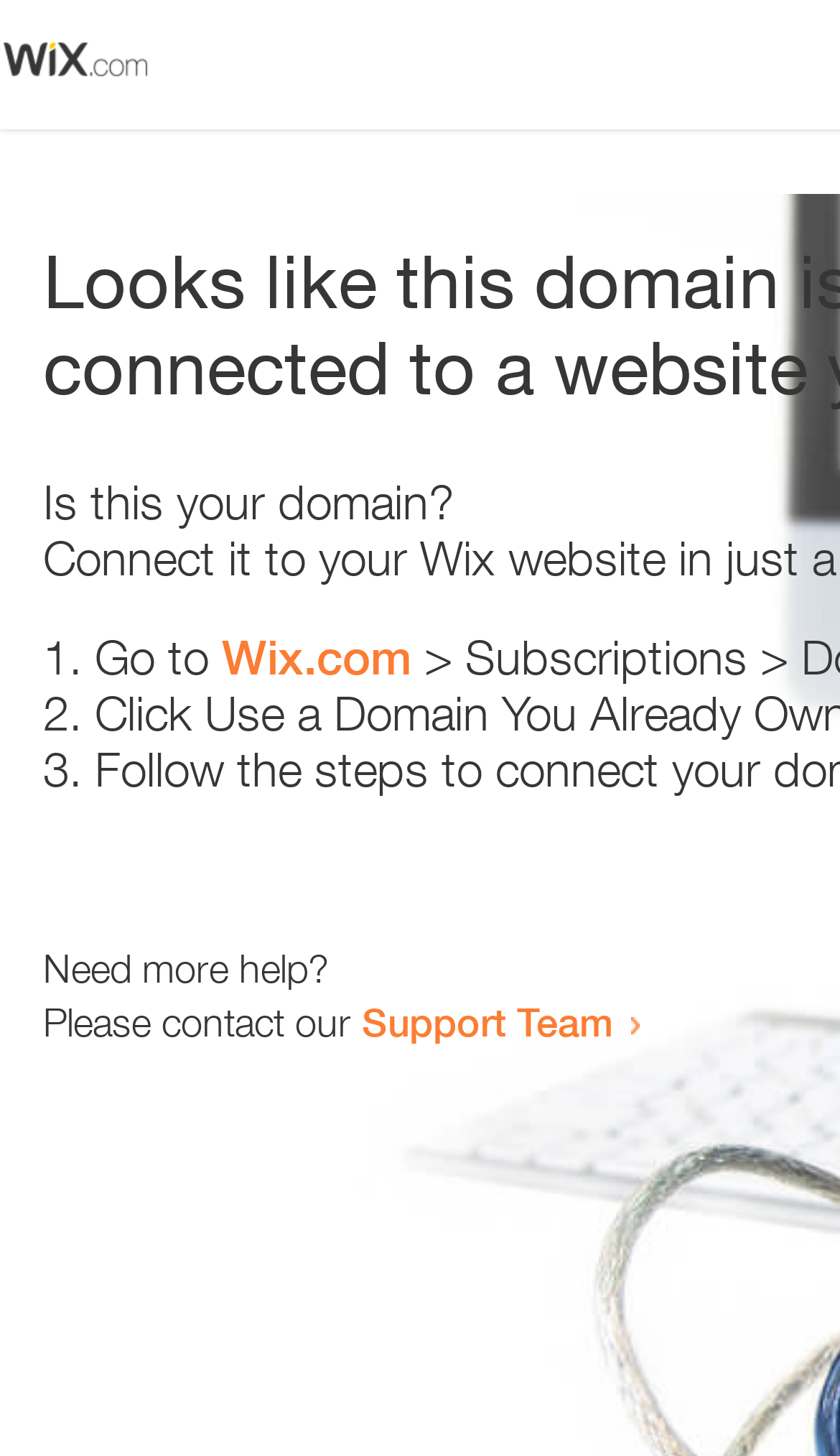Summarize the webpage with intricate details.

The webpage appears to be an error page, with a small image at the top left corner. Below the image, there is a question "Is this your domain?" in a prominent position. 

To the right of the question, there is a numbered list with three items. The first item starts with "1." and suggests going to "Wix.com". The second item starts with "2." and the third item starts with "3.", but their contents are not specified. 

Further down the page, there is a message "Need more help?" followed by a sentence "Please contact our Support Team" with a link to the Support Team.